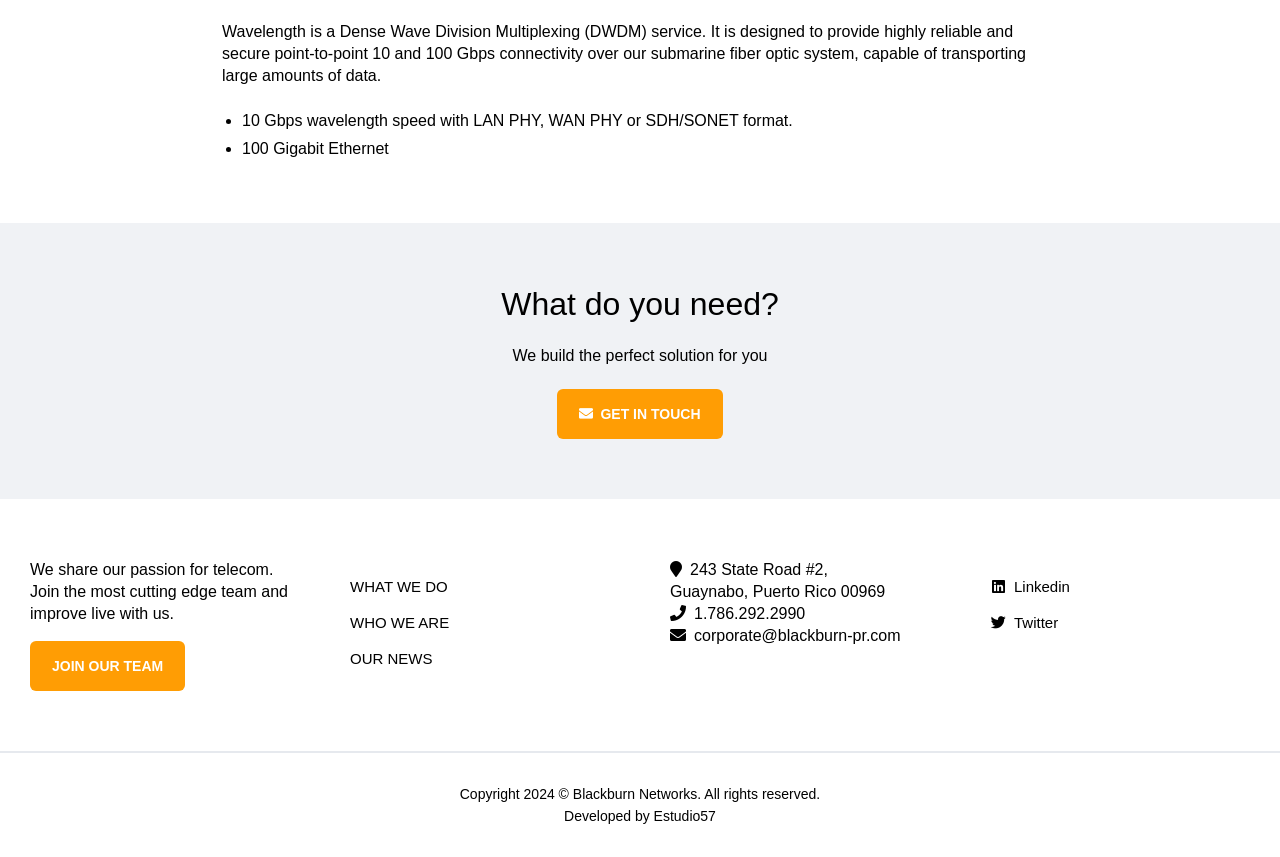Please find and report the bounding box coordinates of the element to click in order to perform the following action: "Click on the 'WILLAIN DAAN' link". The coordinates should be expressed as four float numbers between 0 and 1, in the format [left, top, right, bottom].

None